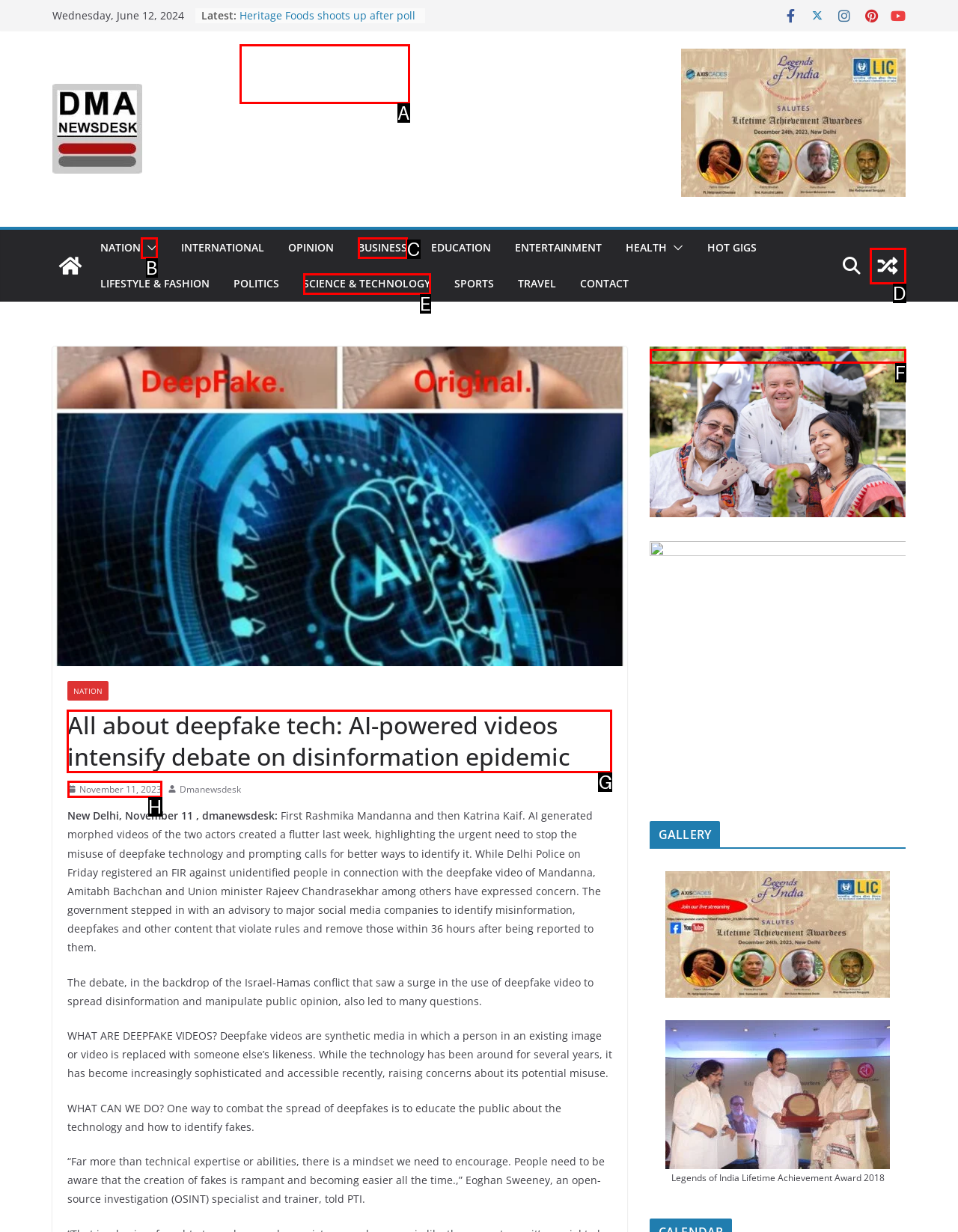To complete the instruction: Click on the 'Log In' link, which HTML element should be clicked?
Respond with the option's letter from the provided choices.

None